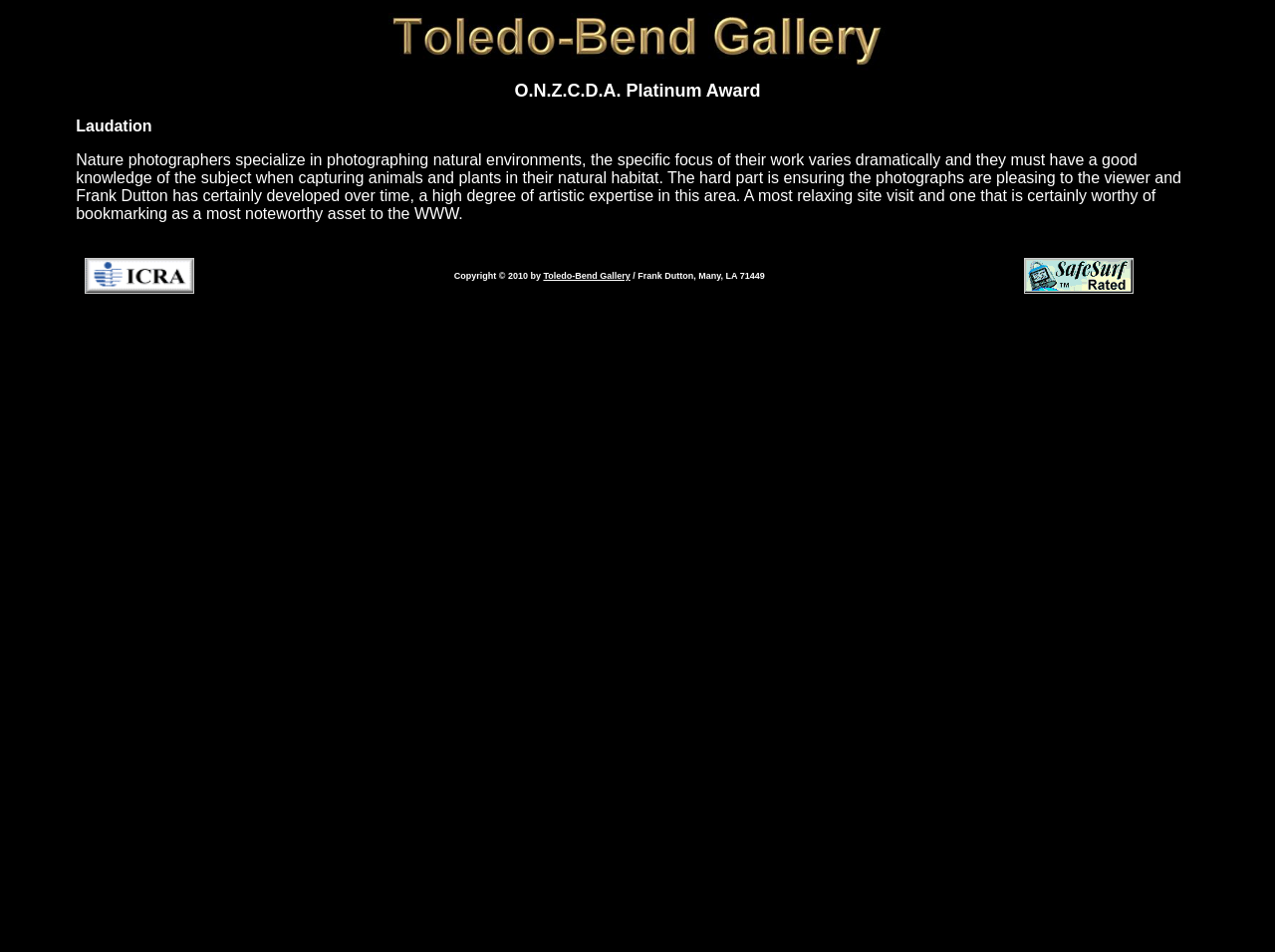Generate a comprehensive caption for the webpage you are viewing.

The webpage is about the Laudation of Web Site Award won by Toledo-Bend Gallery. At the top, there is a table with three rows. In the first row, there is a cell containing a link to "Toledo Bend Ballery" with an accompanying image. 

Below this, in the second row, there is a cell with a heading "O.N.Z.C.D.A. Platinum Award" followed by a paragraph of text that describes the work of nature photographers, specifically Frank Dutton, and praises his artistic expertise. 

In the third row, there is a cell with a copyright notice and ratings information. The cell is divided into three sub-cells. The first sub-cell contains an "ICRA" image, the second sub-cell has a link to "Toledo-Bend Gallery" and copyright information, and the third sub-cell has a "SafeSurf Rated" image.